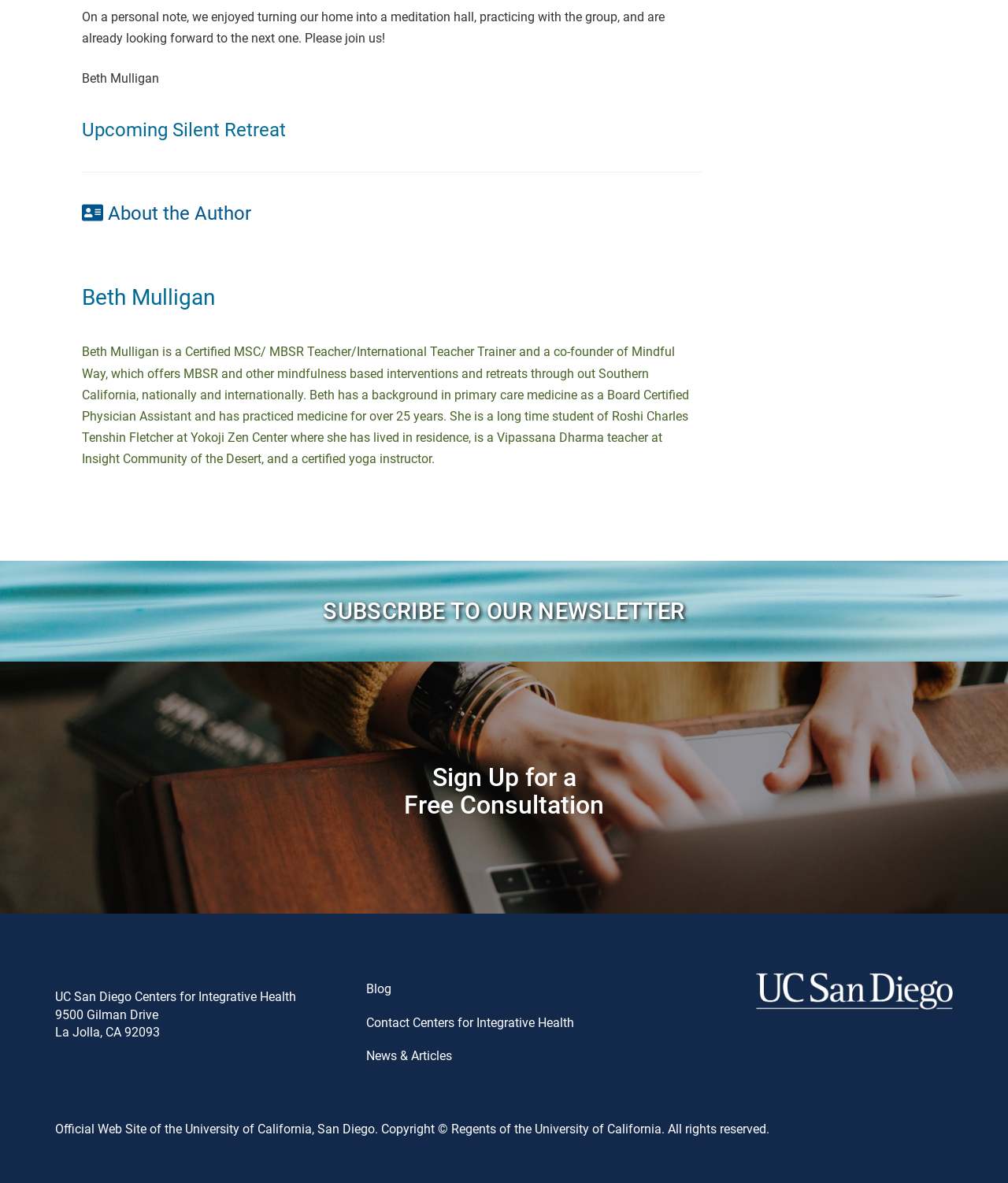Highlight the bounding box coordinates of the region I should click on to meet the following instruction: "Contact Centers for Integrative Health".

[0.352, 0.851, 0.648, 0.879]